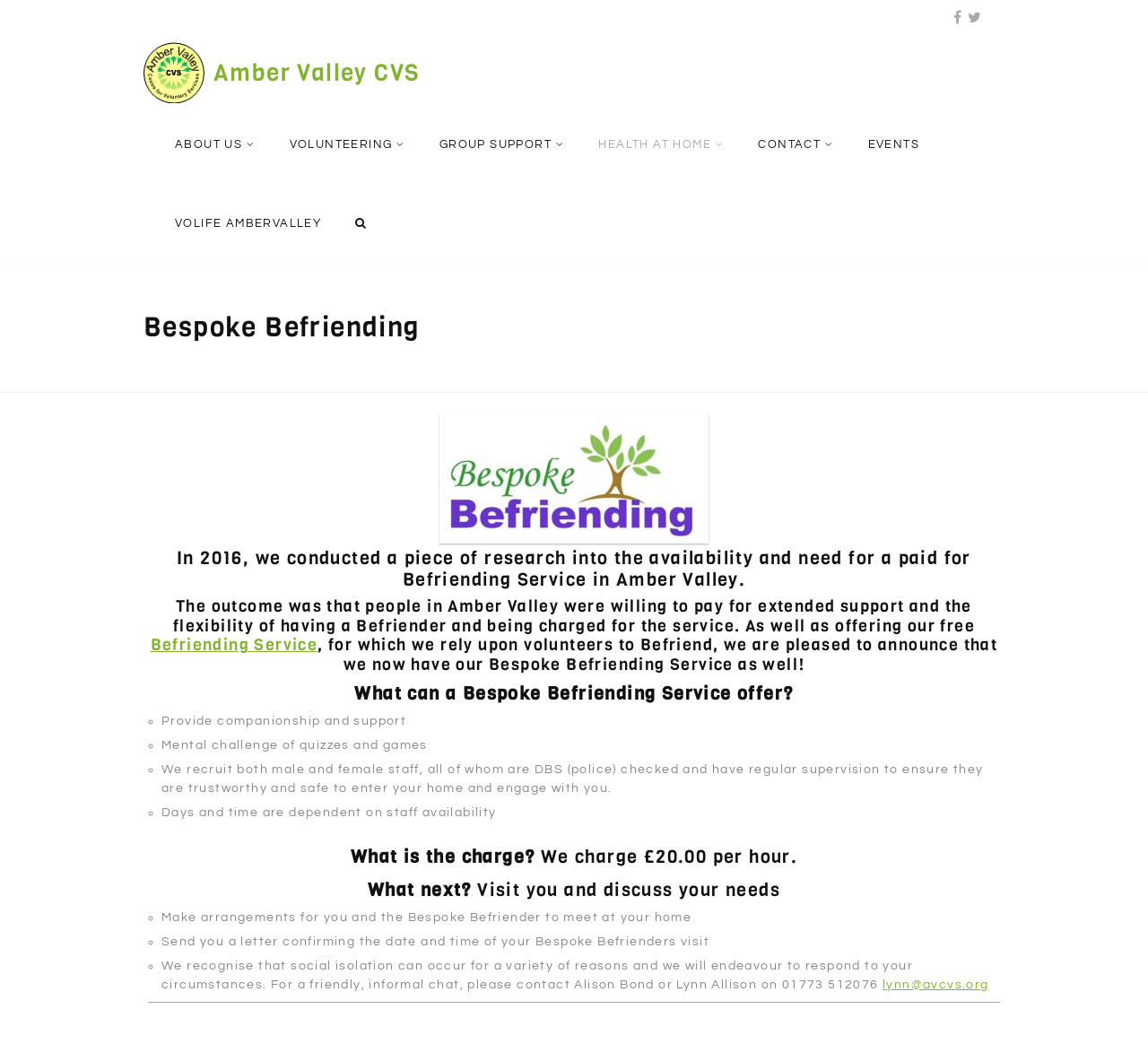Please determine the bounding box coordinates of the element to click in order to execute the following instruction: "Visit the VOLUNTEERING page". The coordinates should be four float numbers between 0 and 1, specified as [left, top, right, bottom].

[0.24, 0.099, 0.365, 0.174]